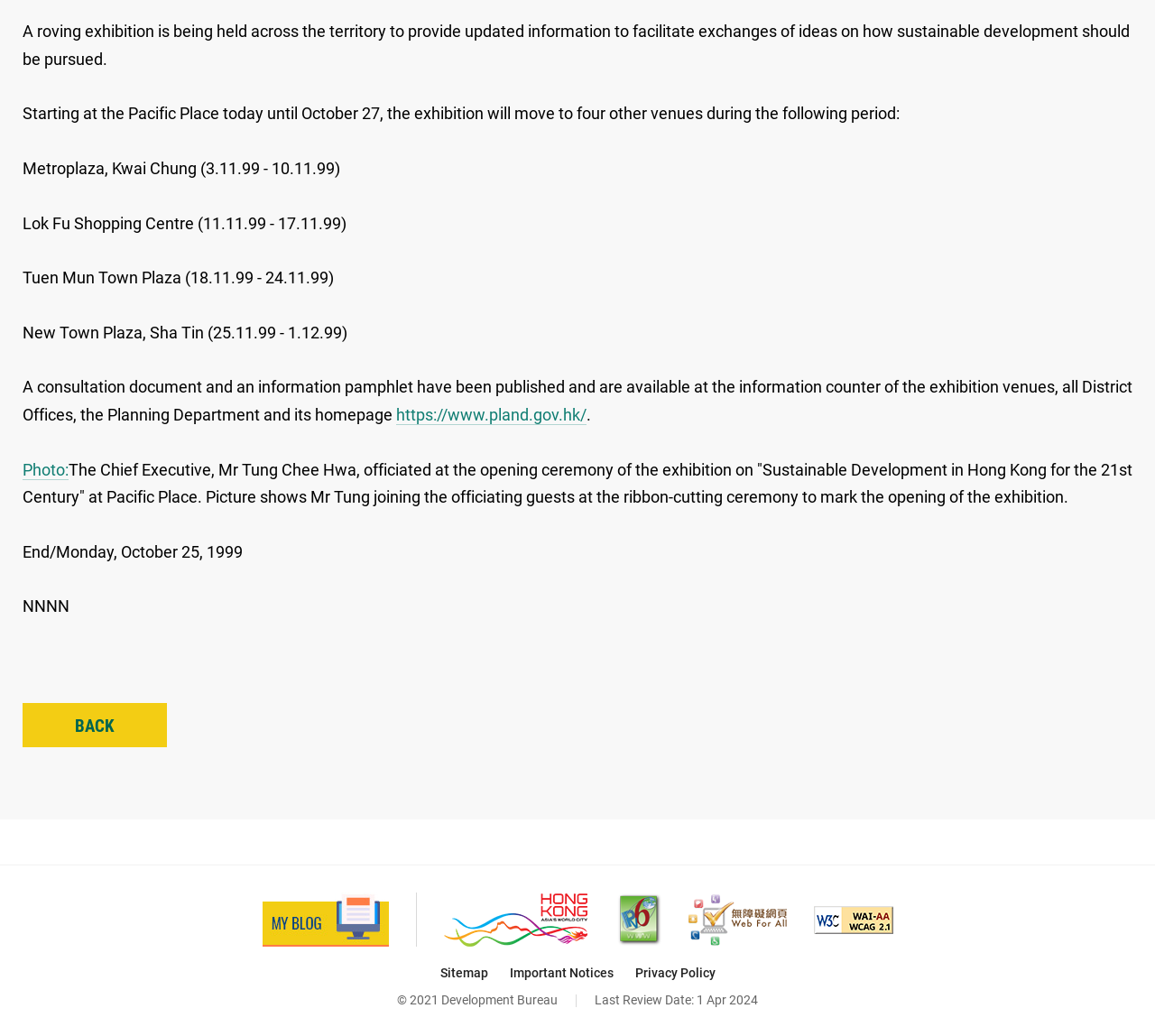Where is the exhibition being held from 11.11.99 to 17.11.99?
Carefully examine the image and provide a detailed answer to the question.

According to the text 'Lok Fu Shopping Centre (11.11.99 - 17.11.99)', the exhibition is being held at Lok Fu Shopping Centre from 11.11.99 to 17.11.99.